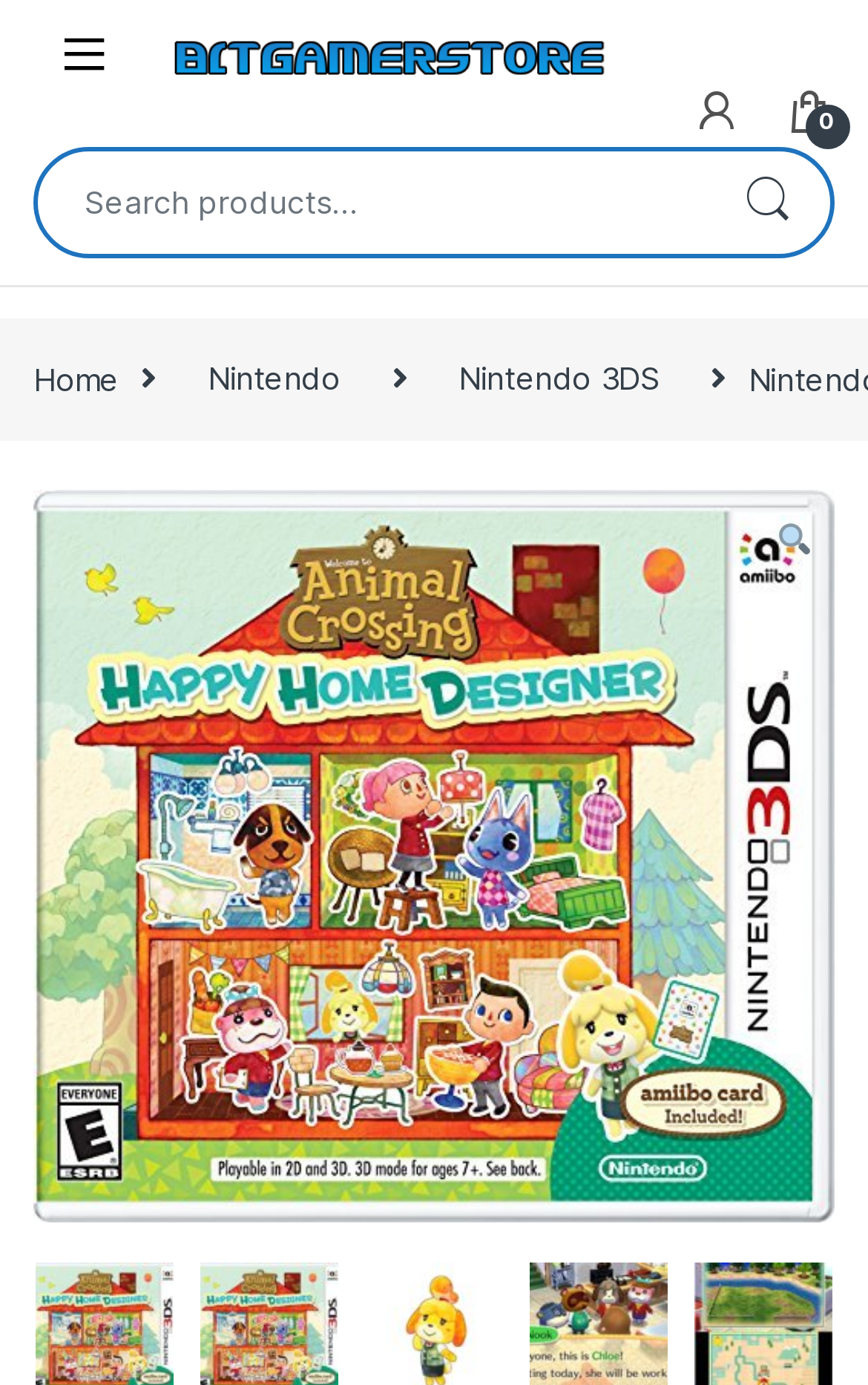How many images are there on the webpage?
Refer to the image and give a detailed answer to the question.

There are three images on the webpage: the BitGamer Store logo, the magnifying glass icon, and a large background image that takes up most of the webpage.